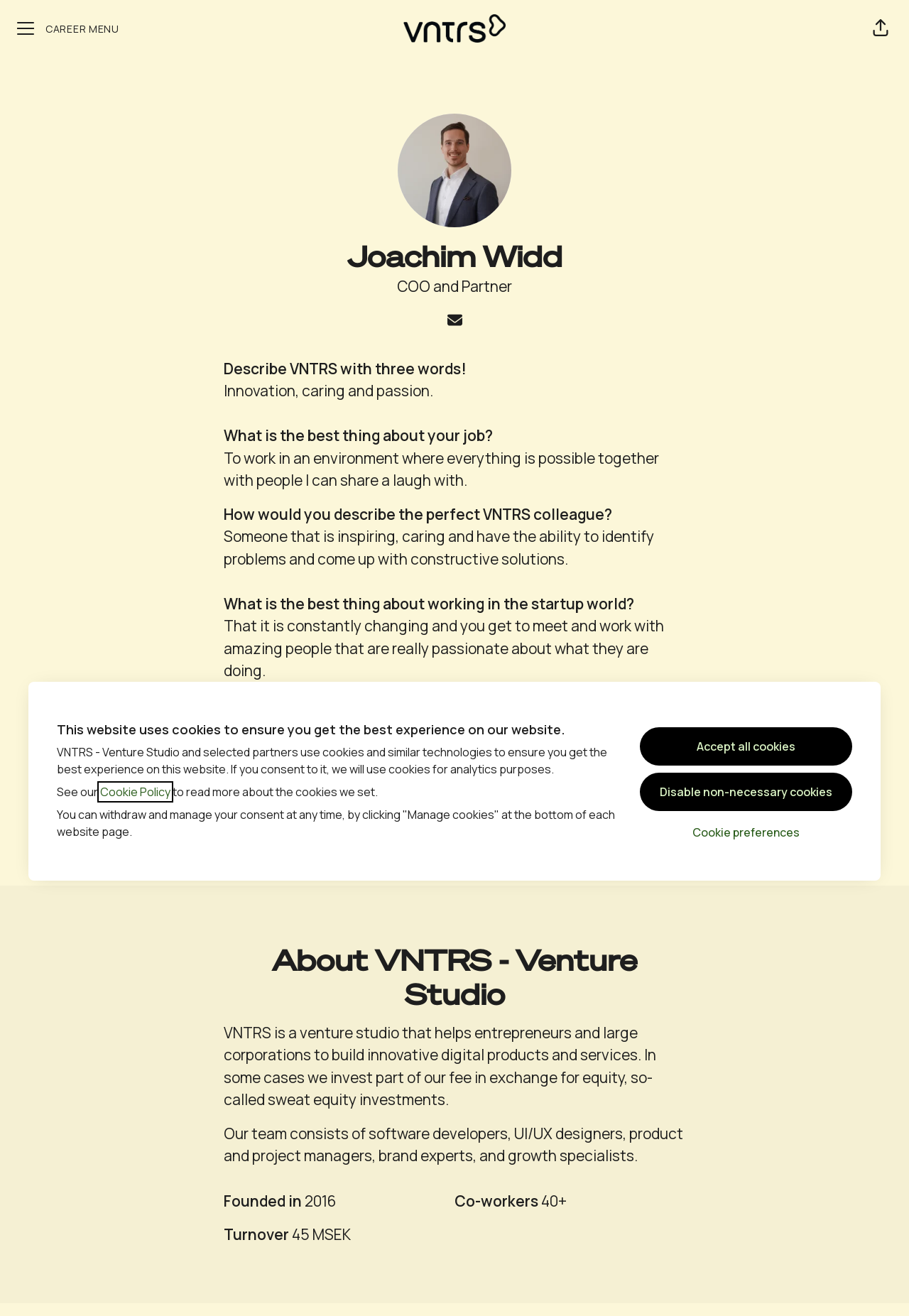Find the bounding box coordinates for the area that should be clicked to accomplish the instruction: "Click the Share page button".

[0.947, 0.006, 0.991, 0.037]